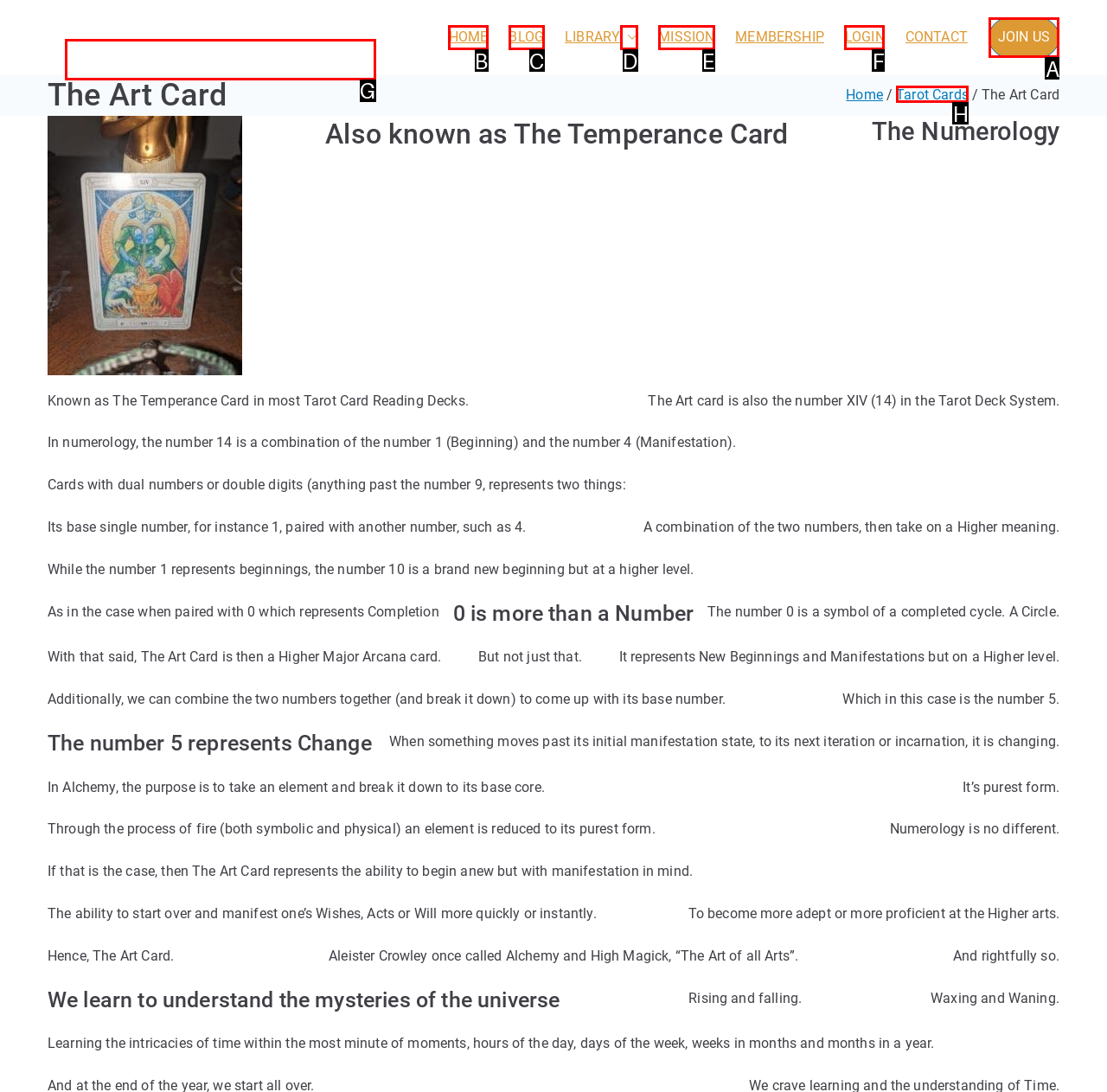Indicate which UI element needs to be clicked to fulfill the task: Click on the JOIN US link
Answer with the letter of the chosen option from the available choices directly.

A